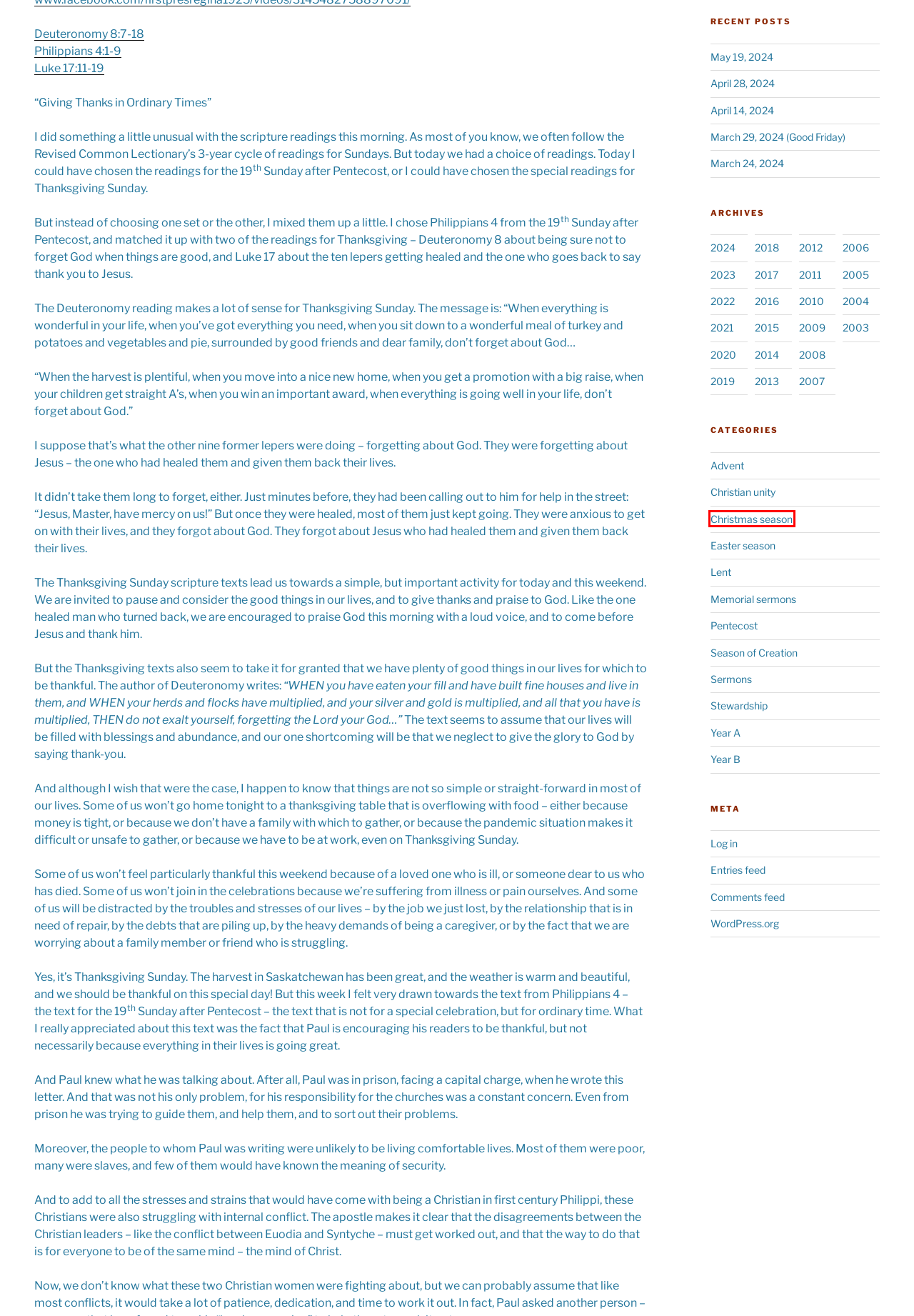Using the screenshot of a webpage with a red bounding box, pick the webpage description that most accurately represents the new webpage after the element inside the red box is clicked. Here are the candidates:
A. 2018 – Currie-Jesson
B. Blog Tool, Publishing Platform, and CMS | WordPress.org English (Canada)
C. 2004 – Currie-Jesson
D. 2015 – Currie-Jesson
E. Christian unity – Currie-Jesson
F. March 24, 2024 – Currie-Jesson
G. April 28, 2024 – Currie-Jesson
H. Christmas season – Currie-Jesson

H